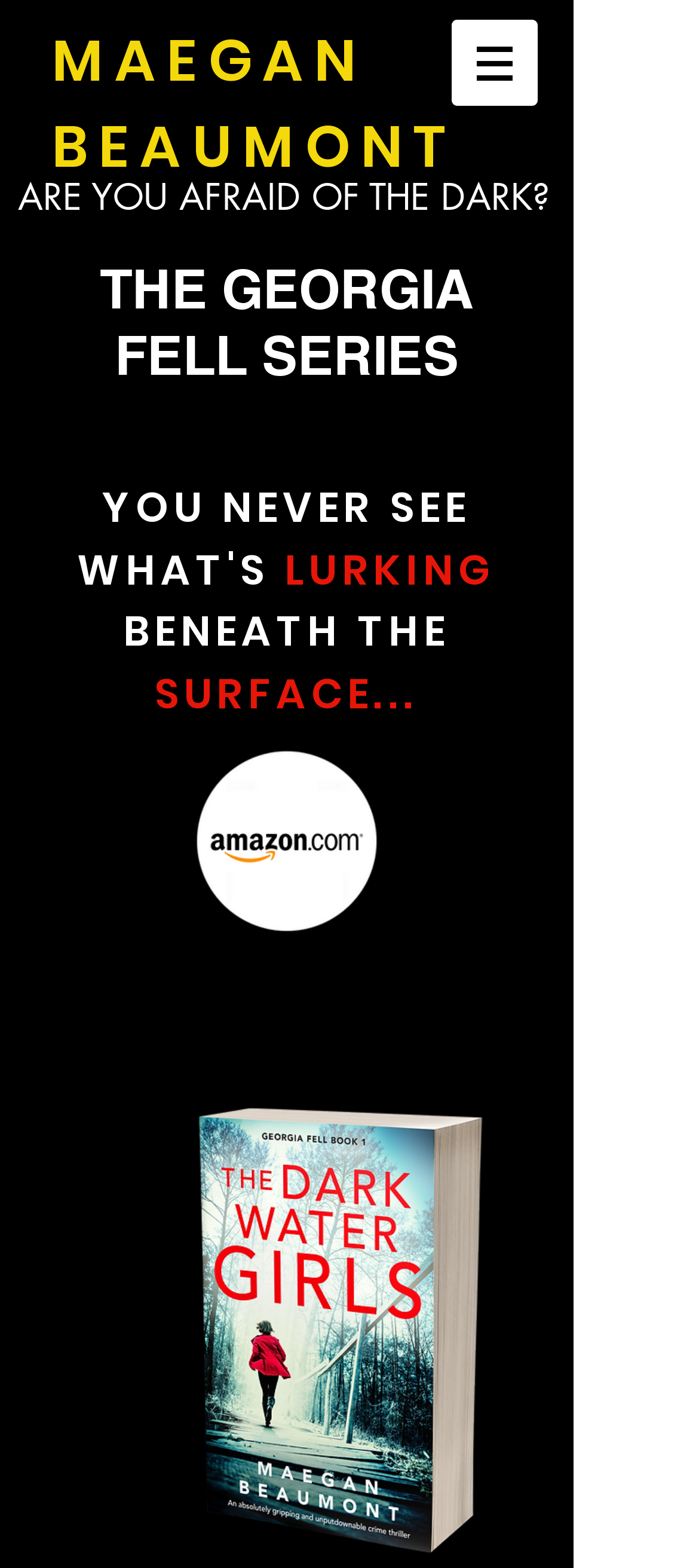Determine the bounding box coordinates for the UI element matching this description: "aria-label="Instagram"".

[0.251, 0.611, 0.31, 0.637]